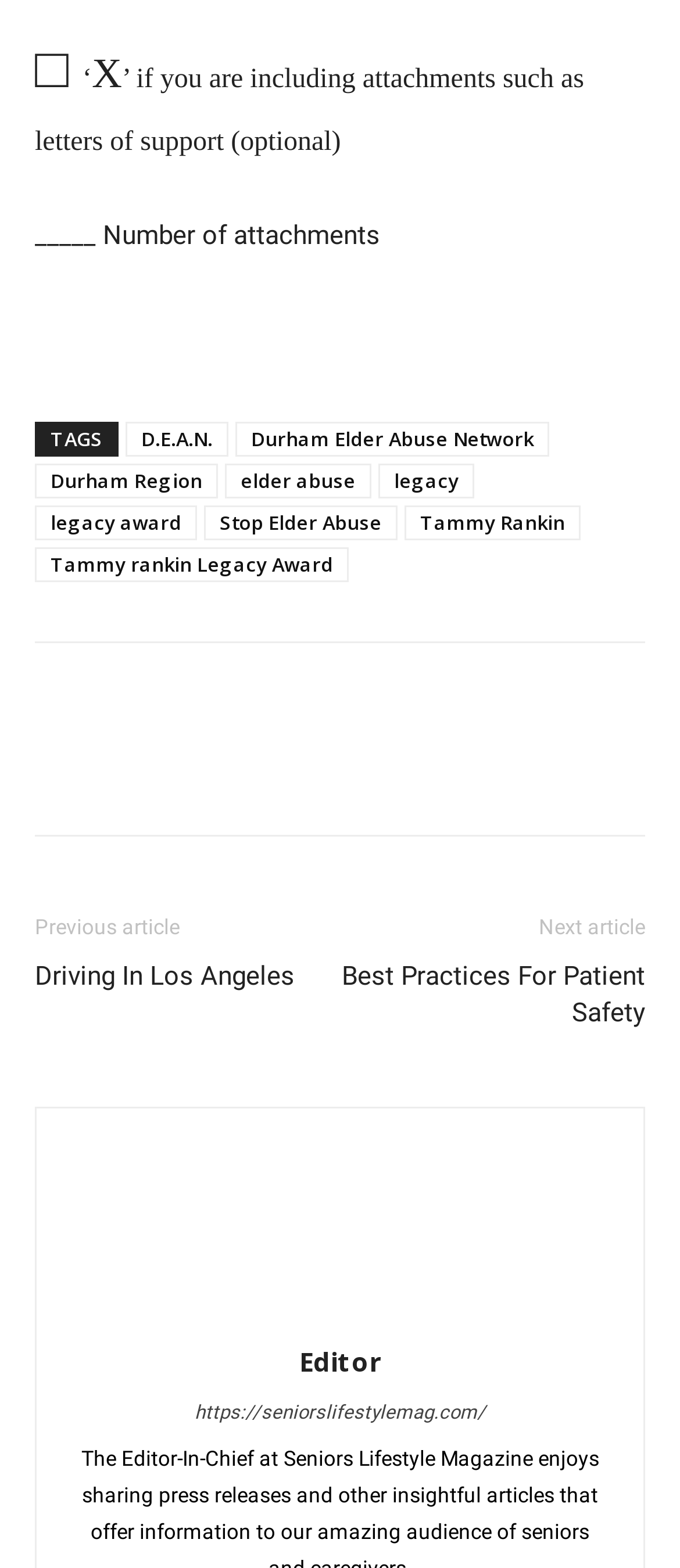Identify the bounding box coordinates of the area you need to click to perform the following instruction: "Click on the 'Tammy Rankin Legacy Award' link".

[0.051, 0.349, 0.513, 0.371]